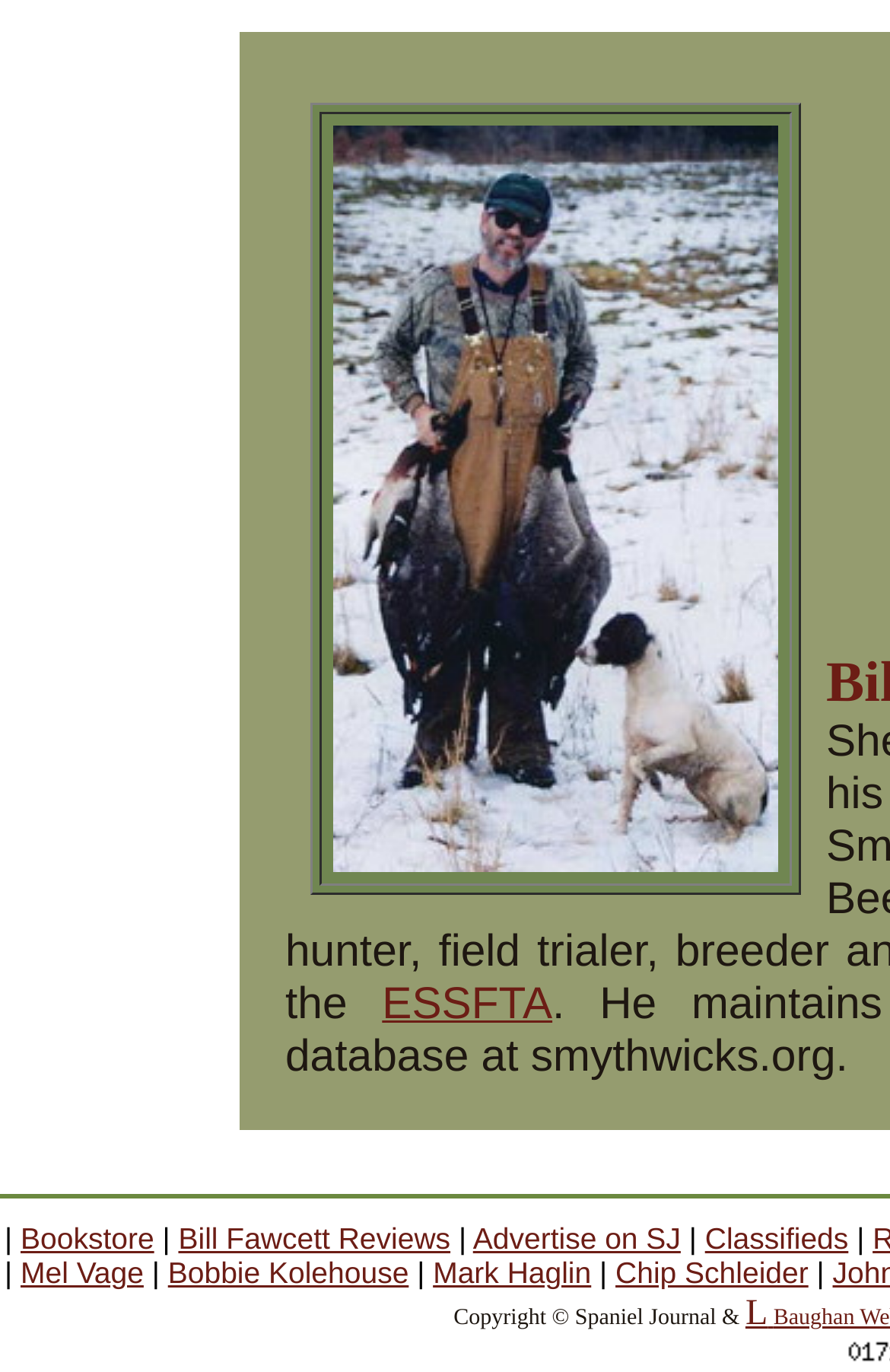Reply to the question with a brief word or phrase: What is the top-left link on the webpage?

Bookstore